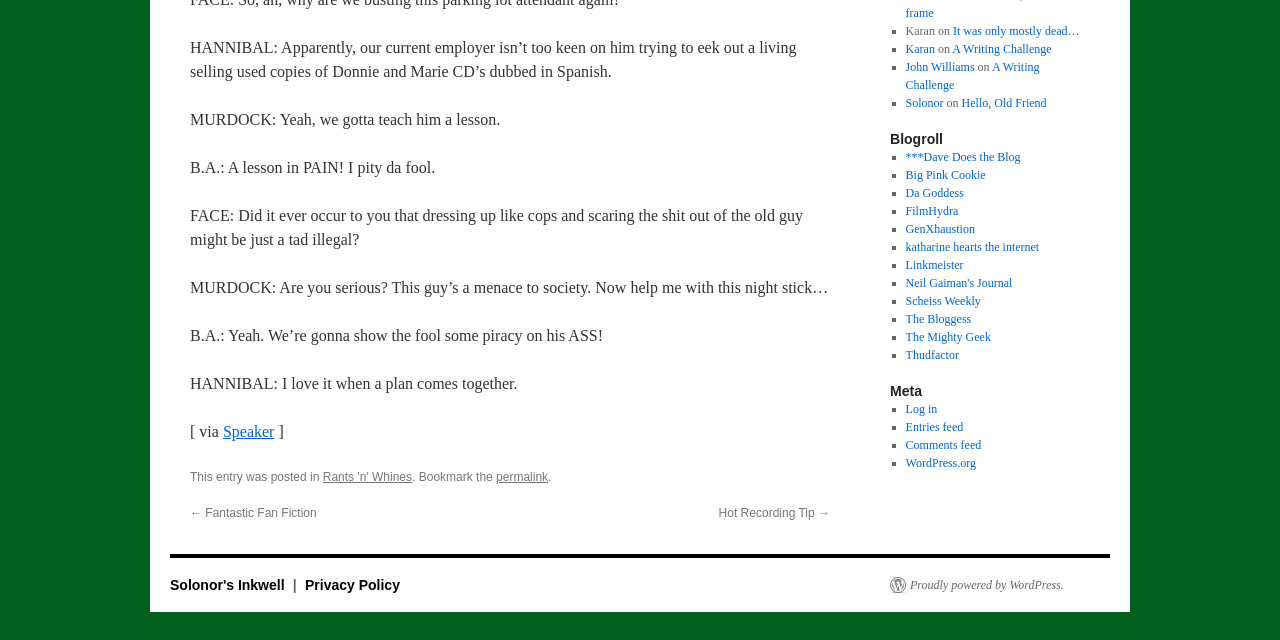Highlight the bounding box of the UI element that corresponds to this description: "The Mighty Geek".

[0.707, 0.516, 0.774, 0.538]